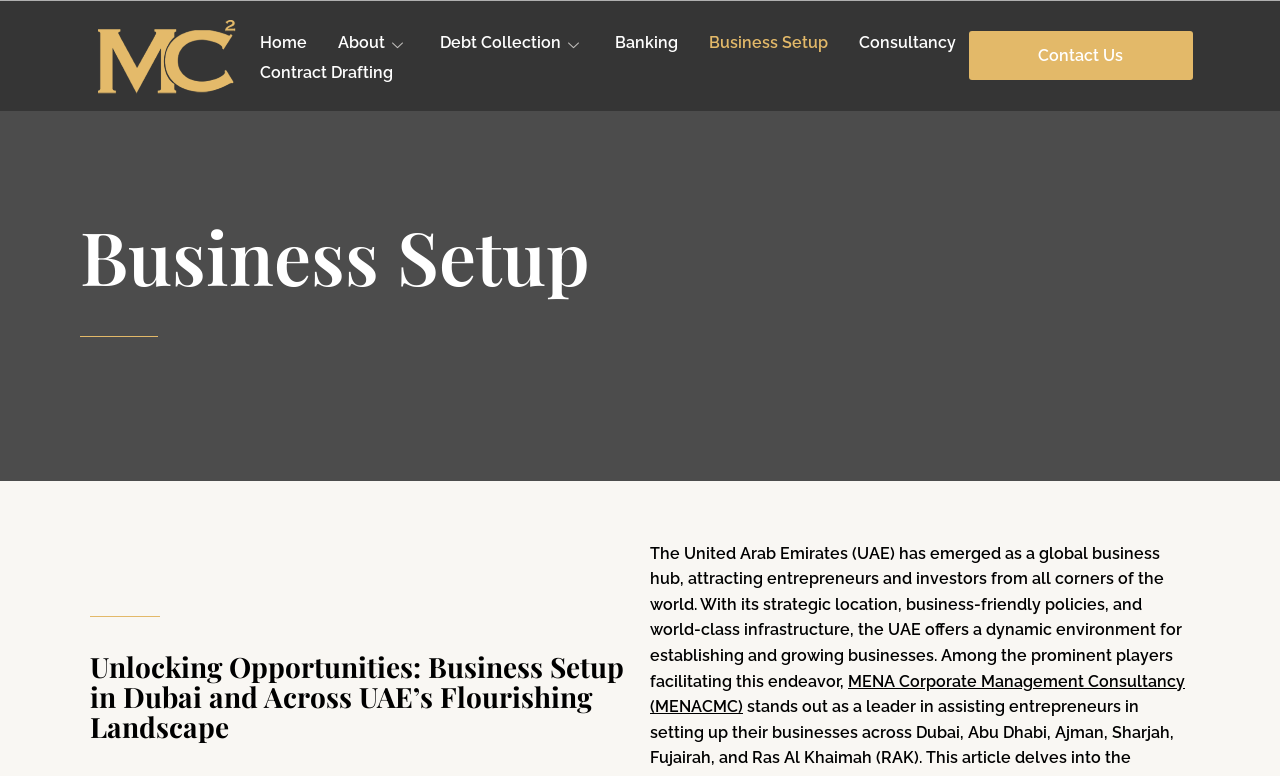Determine the bounding box for the UI element that matches this description: "Contact Us".

[0.757, 0.039, 0.932, 0.103]